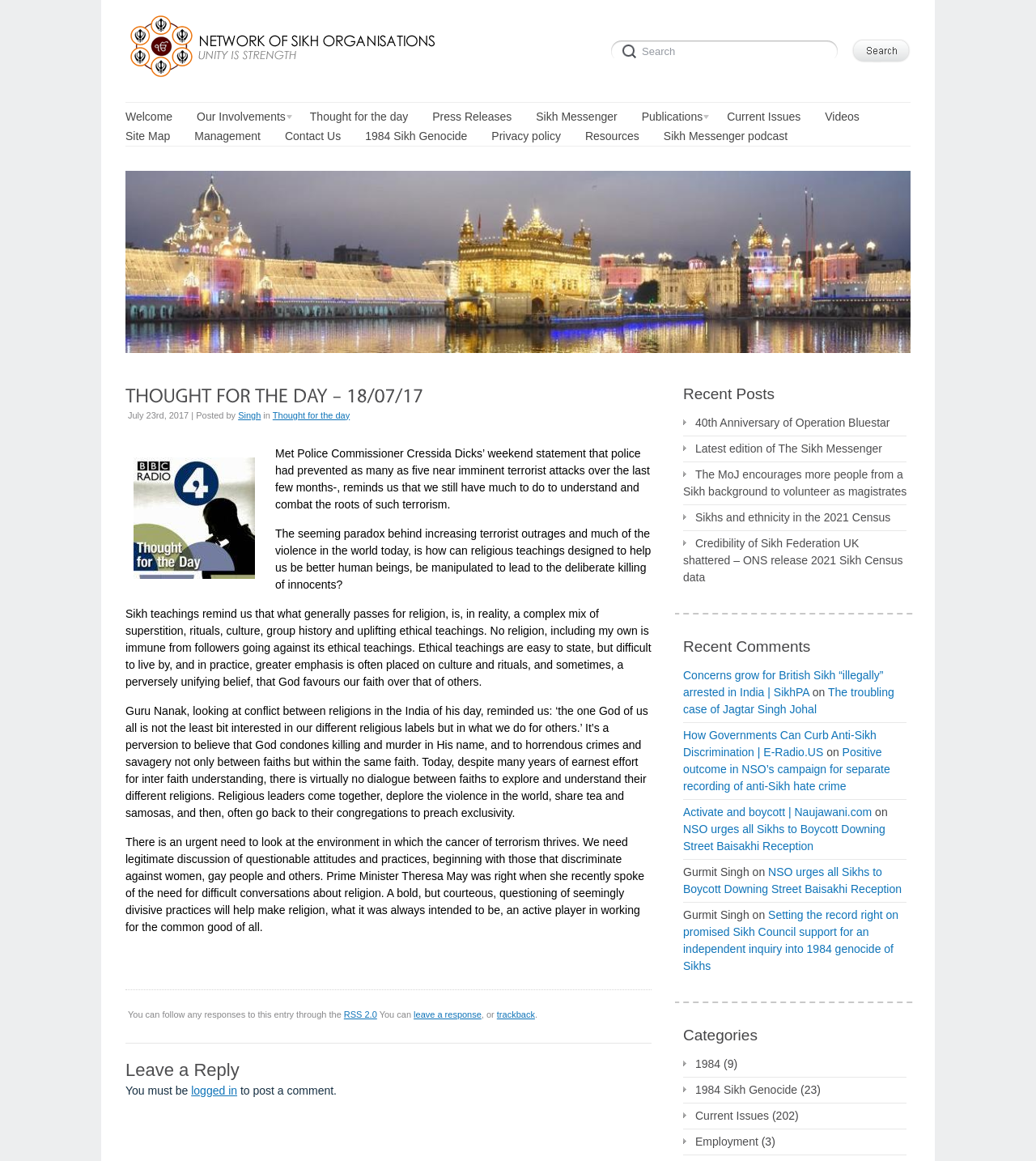Locate the bounding box coordinates of the clickable element to fulfill the following instruction: "View recent posts". Provide the coordinates as four float numbers between 0 and 1 in the format [left, top, right, bottom].

[0.659, 0.329, 0.875, 0.35]